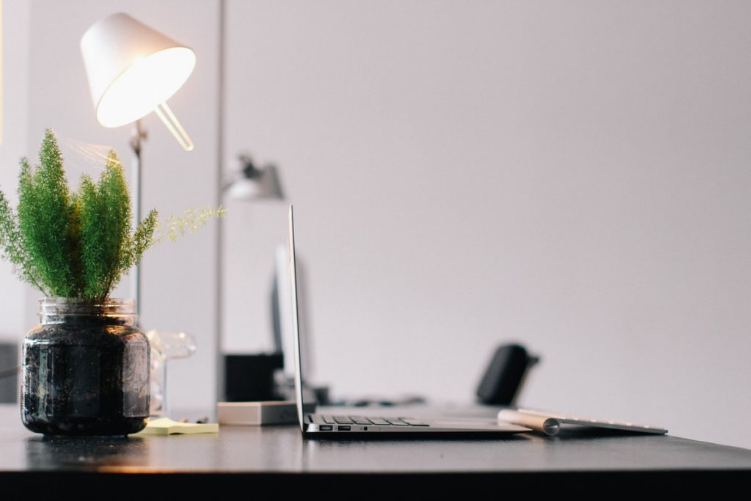Please provide a comprehensive response to the question below by analyzing the image: 
What is the purpose of the potted plant?

The caption states that the manicured potted plant adds a touch of nature and freshness to the environment, implying that its purpose is to bring in a natural element and create a sense of serenity.